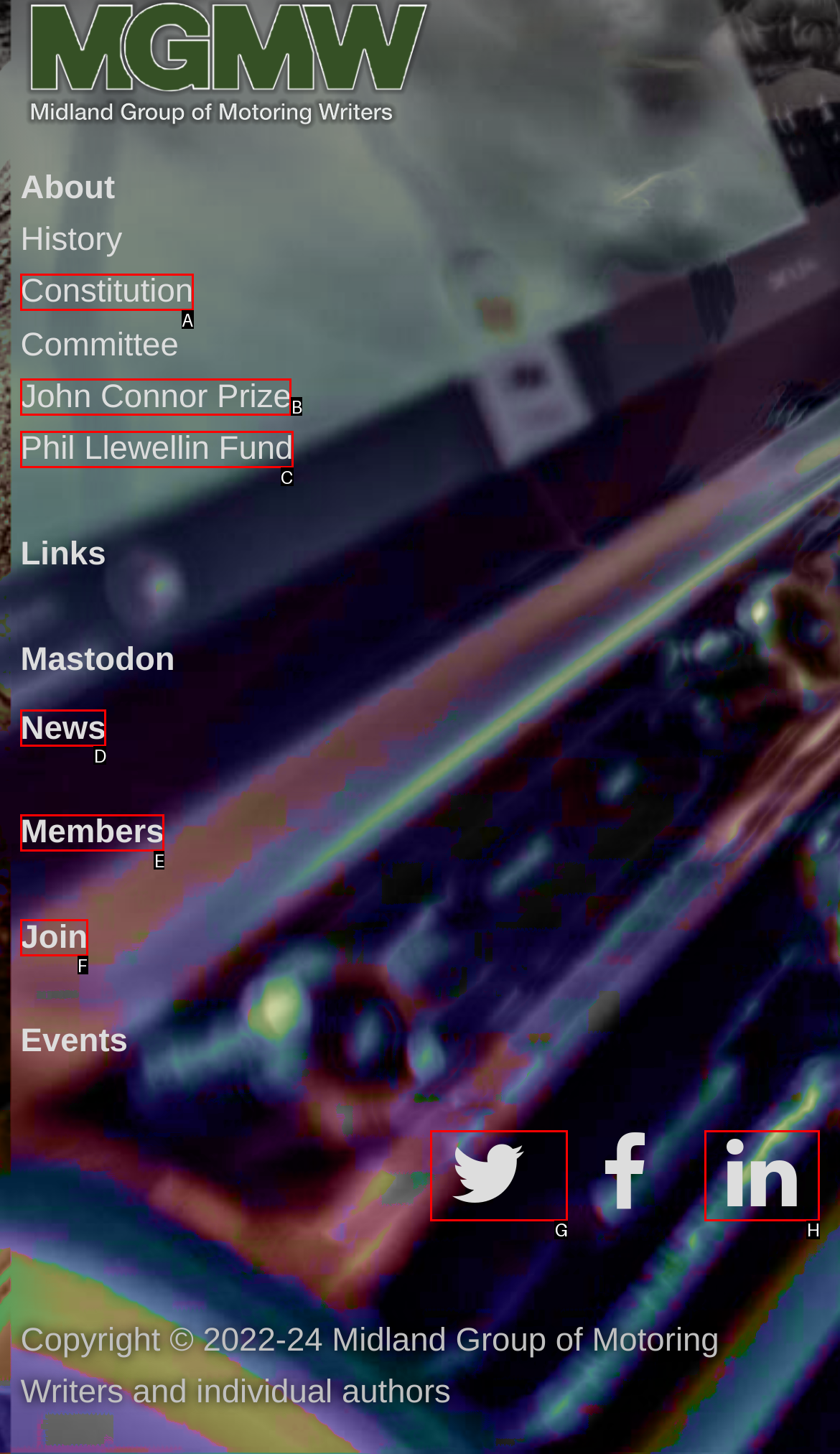Based on the description: John Connor Prize
Select the letter of the corresponding UI element from the choices provided.

B